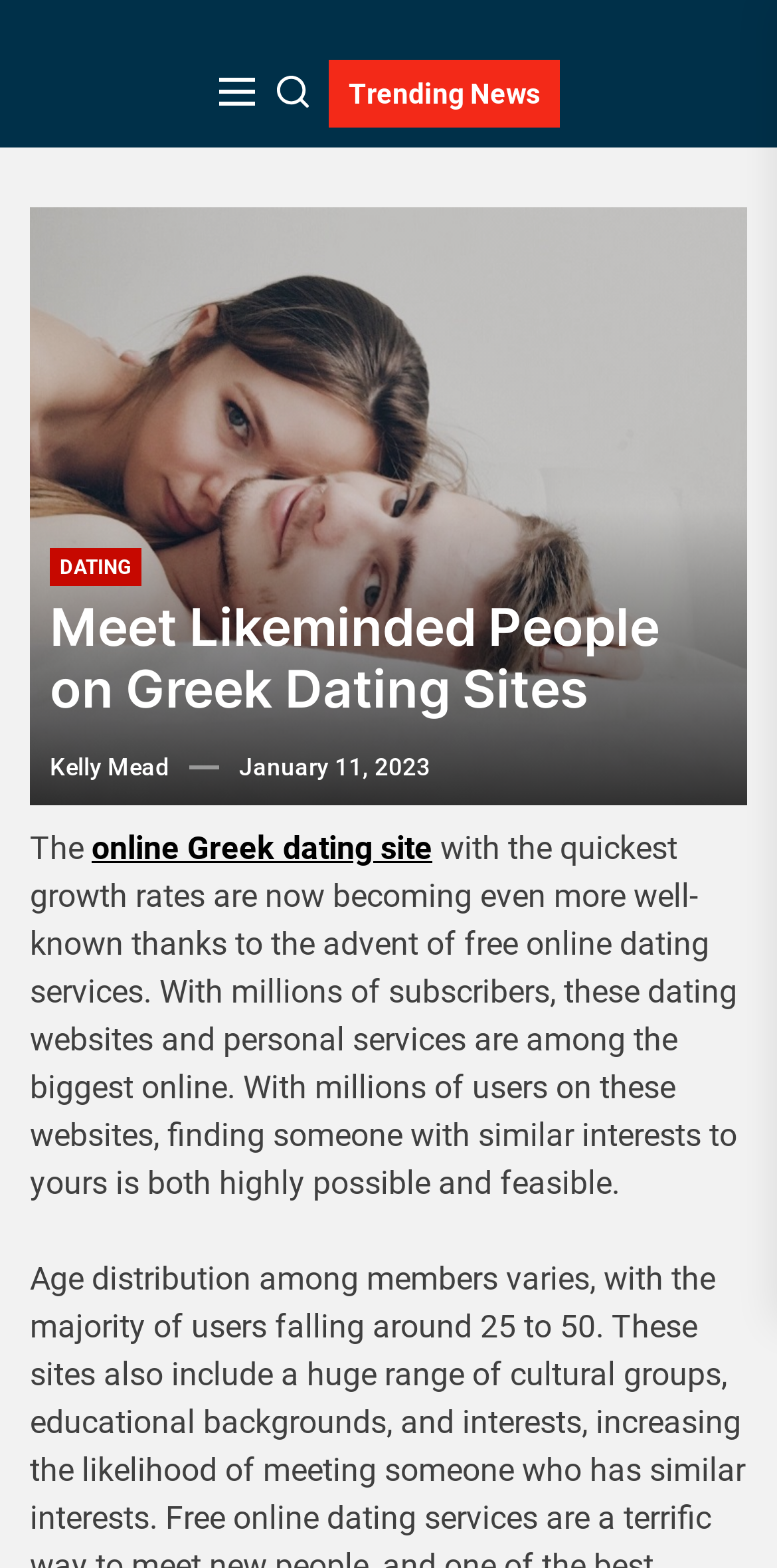Based on the image, give a detailed response to the question: What is the date mentioned in the article?

I found a link element with the text 'January 11, 2023' at coordinates [0.308, 0.478, 0.554, 0.501], which suggests that this is the date mentioned in the article.